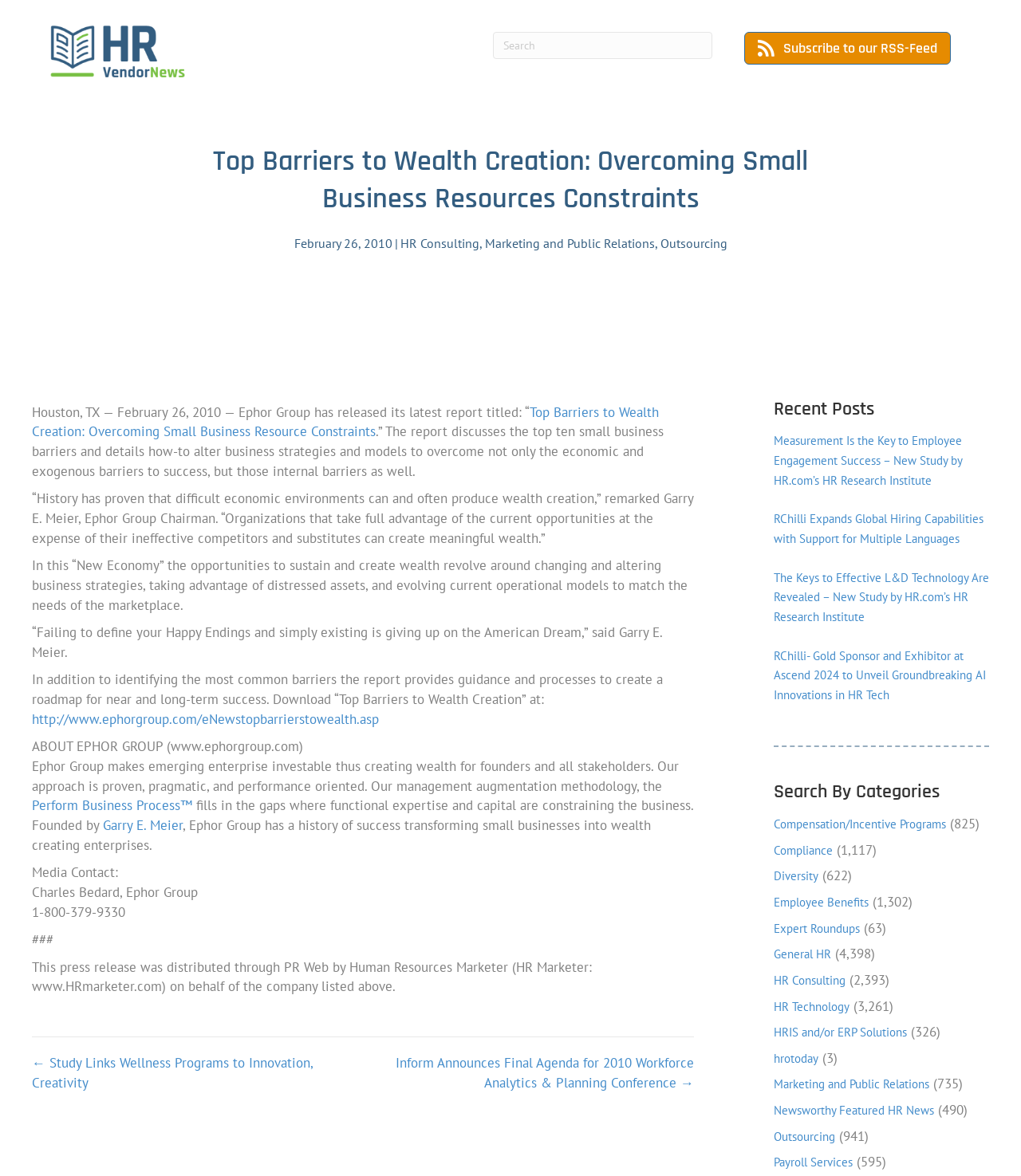What is the purpose of Ephor Group?
Using the image as a reference, answer with just one word or a short phrase.

To make emerging enterprise investable